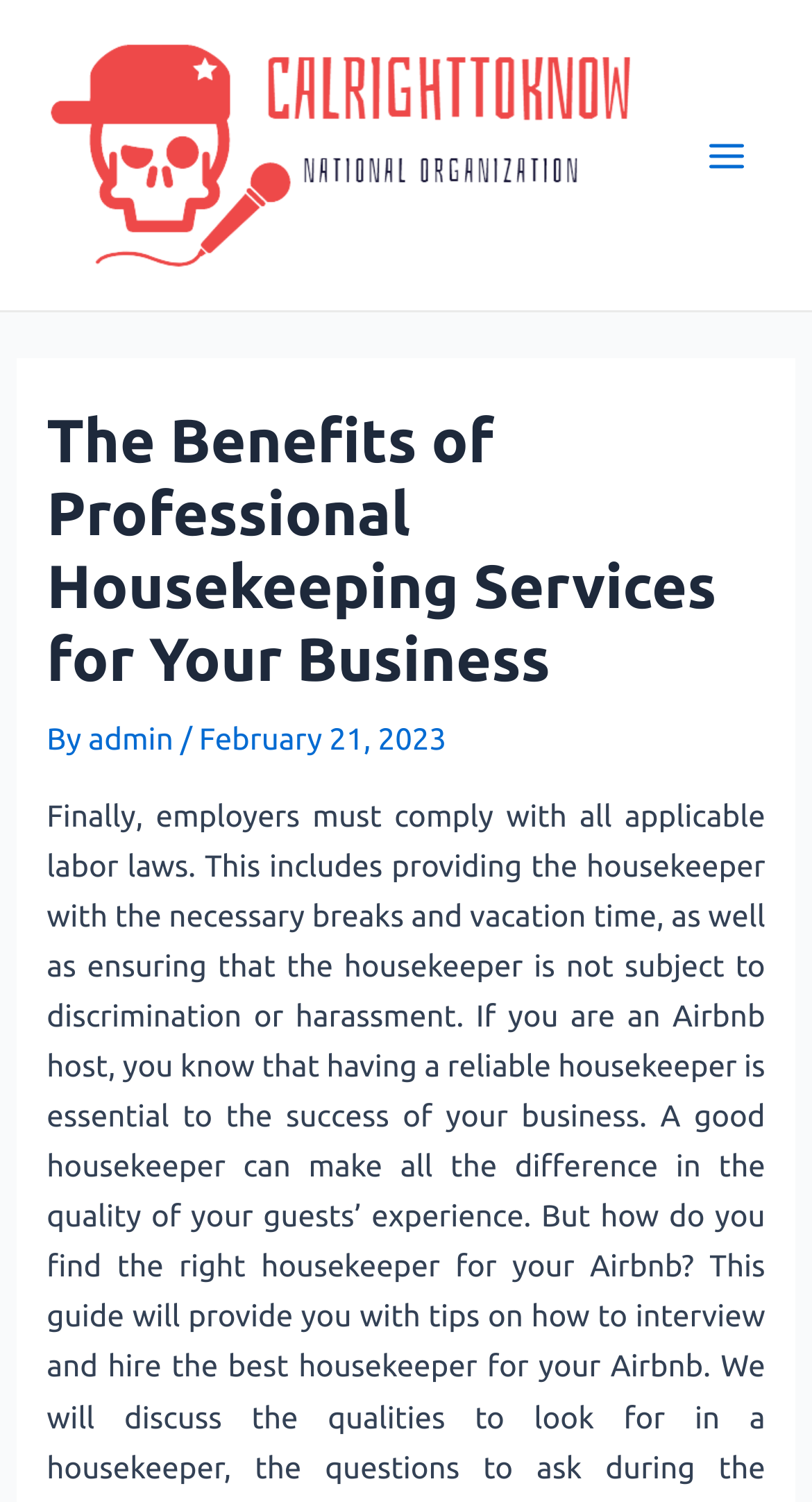Extract the main heading text from the webpage.

The Benefits of Professional Housekeeping Services for Your Business